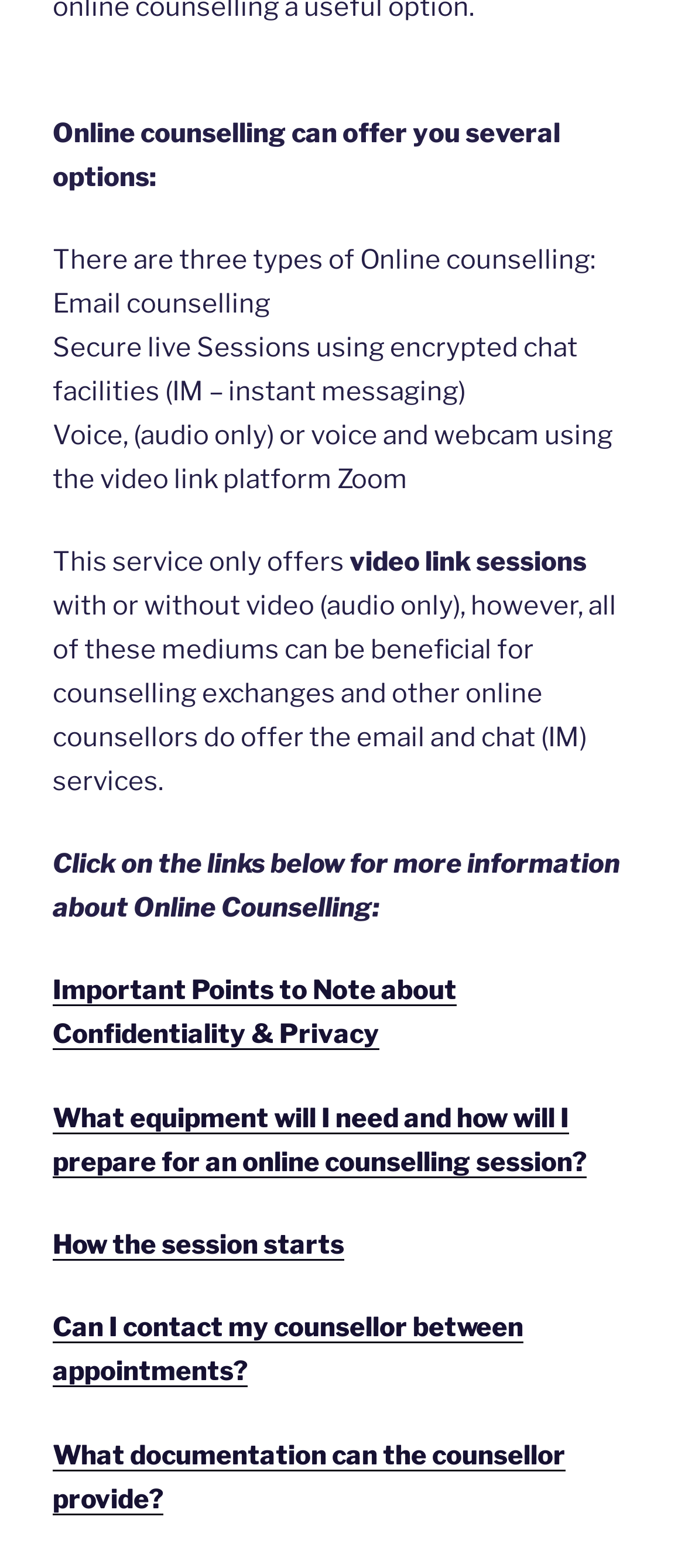Can online counsellors provide documentation?
Based on the image, please offer an in-depth response to the question.

The webpage mentions that one of the links at the bottom of the page provides information about what documentation the counsellor can provide, implying that online counsellors can provide documentation.